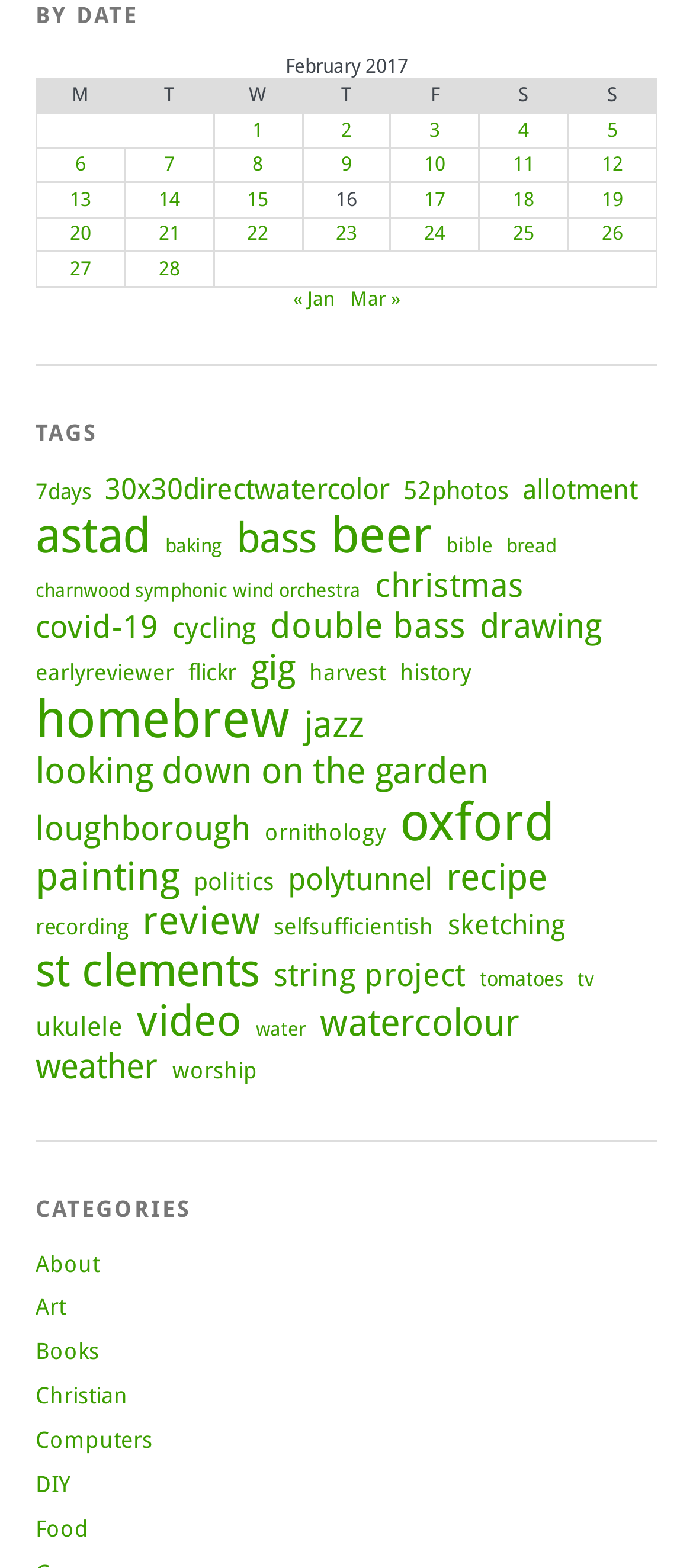Identify the bounding box coordinates of the element to click to follow this instruction: 'View posts published on 28 February 2017'. Ensure the coordinates are four float values between 0 and 1, provided as [left, top, right, bottom].

[0.229, 0.164, 0.26, 0.179]